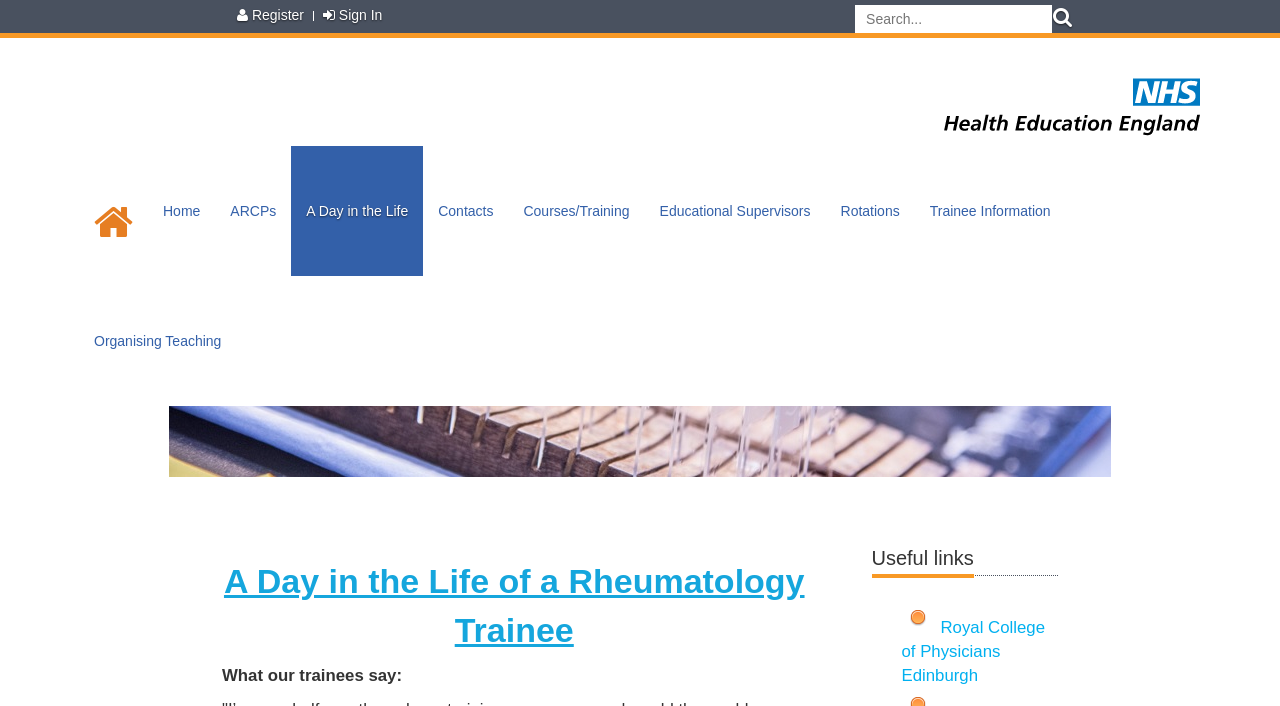Please identify the bounding box coordinates of the element I need to click to follow this instruction: "go to Rheumatology page".

[0.738, 0.117, 0.938, 0.14]